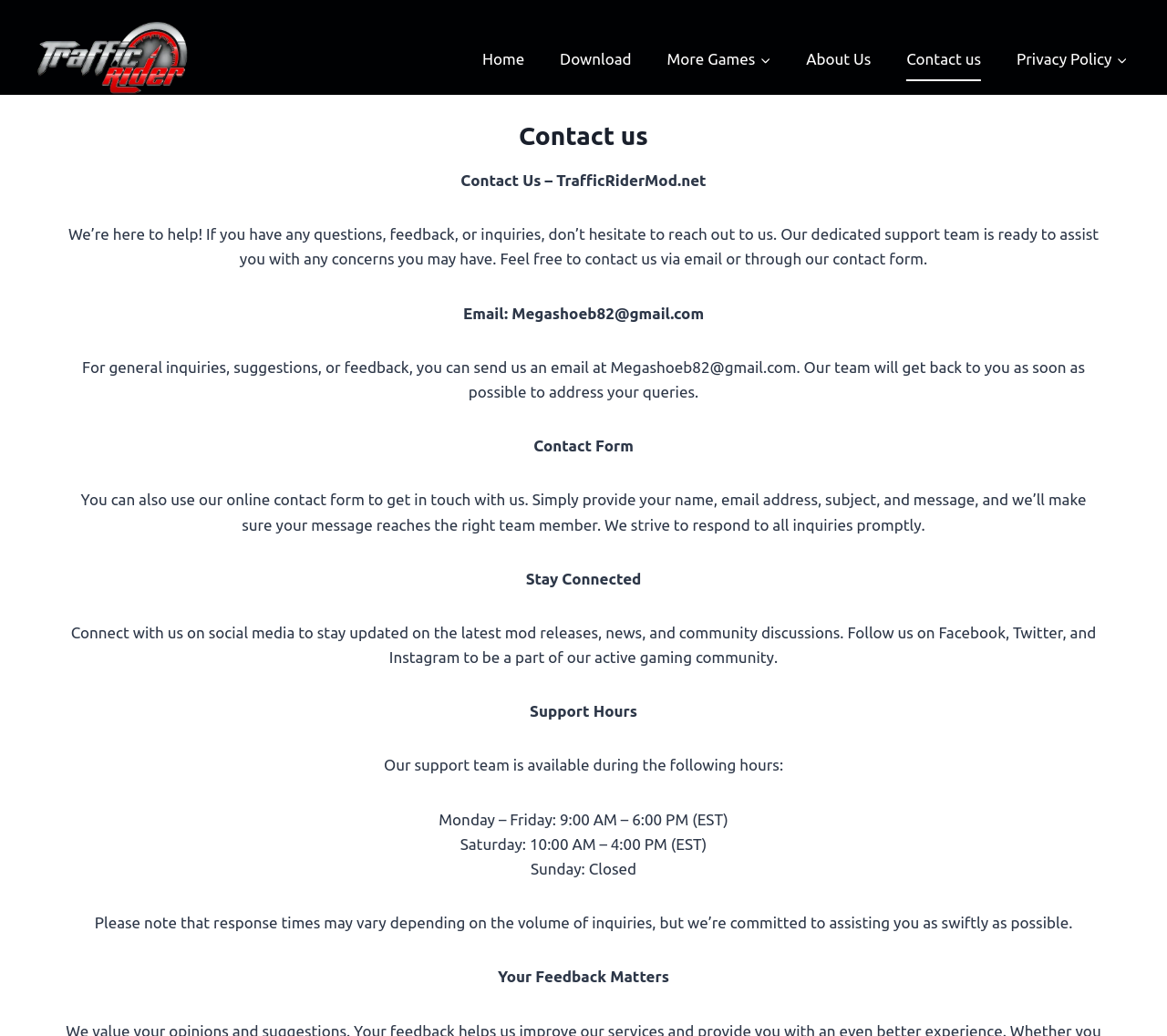What is the email address for general inquiries?
Look at the image and answer the question using a single word or phrase.

Megashoeb82@gmail.com